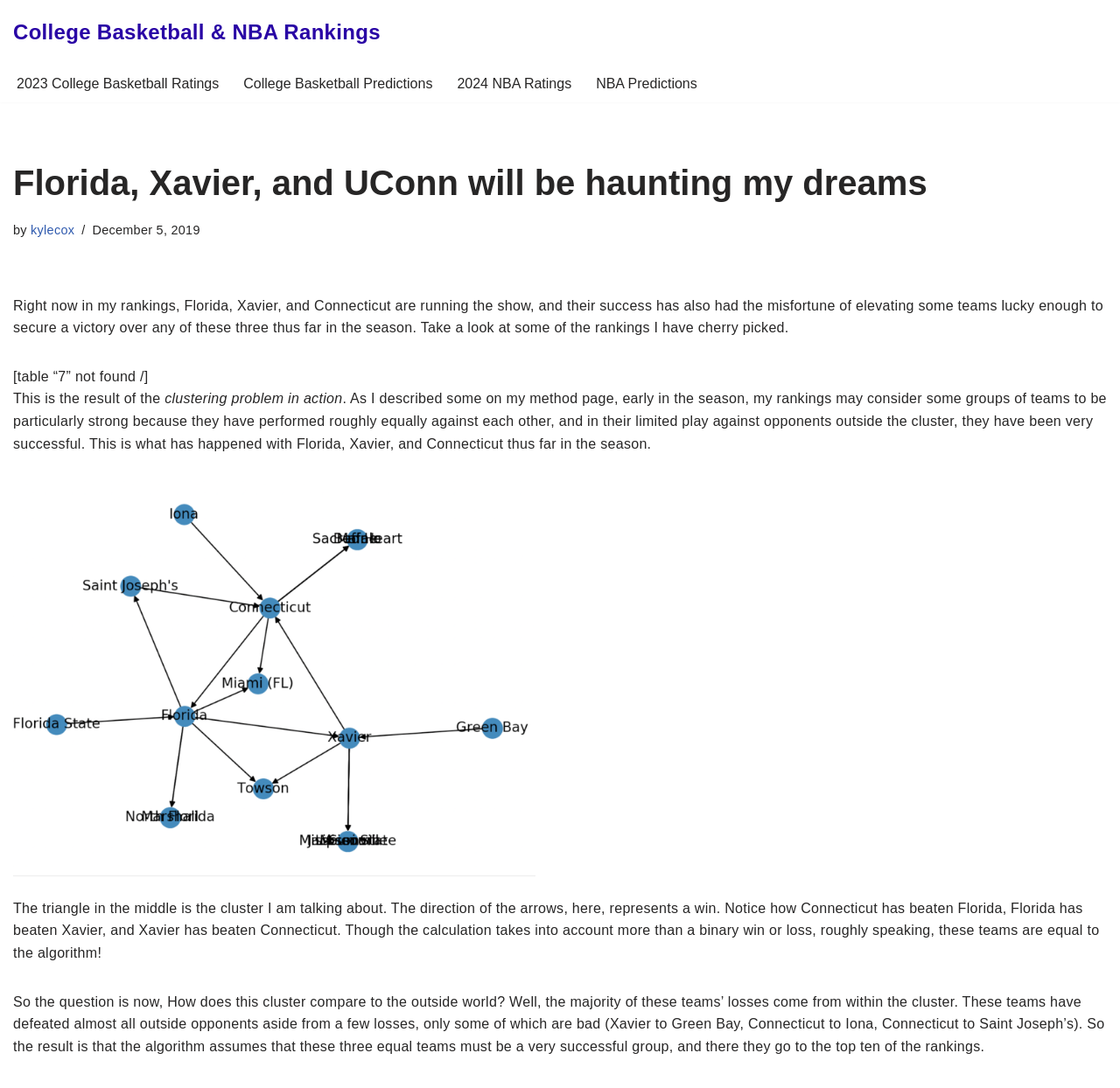Construct a comprehensive description capturing every detail on the webpage.

The webpage appears to be a blog post about college basketball and NBA rankings. At the top, there is a link to "Skip to content" and a link to the website's title, "College Basketball & NBA Rankings". Below that, there is a navigation menu with links to different sections of the website, including "2023 College Basketball Ratings", "College Basketball Predictions", "2024 NBA Ratings", and "NBA Predictions".

The main content of the page is a blog post titled "Florida, Xavier, and UConn will be haunting my dreams". The post is written by "kylecox" and was published on December 5, 2019. The author discusses how Florida, Xavier, and Connecticut are currently dominating the rankings, and how their success has elevated other teams that have beaten them.

The post includes a block of text that explains the author's ranking methodology and how it can lead to a "clustering problem" where teams are grouped together based on their performance against each other. There is also an image, likely a diagram or graph, that illustrates this concept.

Below the image, the author continues to explain how the clustering problem has affected the current rankings, with Florida, Xavier, and Connecticut forming a tight cluster at the top. The author notes that these teams have mostly lost to each other, but have defeated almost all outside opponents, leading the algorithm to assume they are a very successful group and ranking them highly.